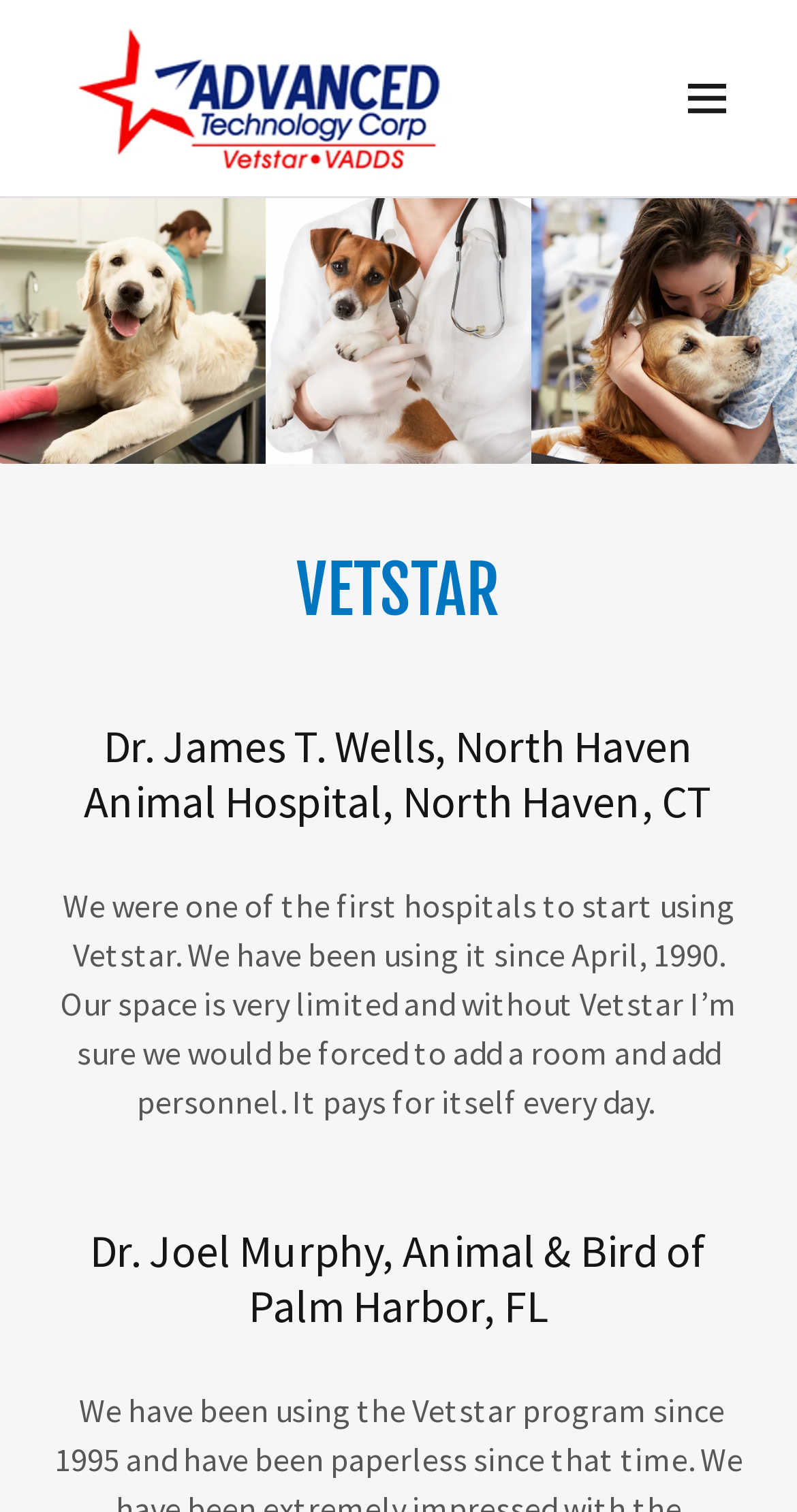From the element description title="Advanced Technology Corp", predict the bounding box coordinates of the UI element. The coordinates must be specified in the format (top-left x, top-left y, bottom-right x, bottom-right y) and should be within the 0 to 1 range.

[0.082, 0.011, 0.566, 0.119]